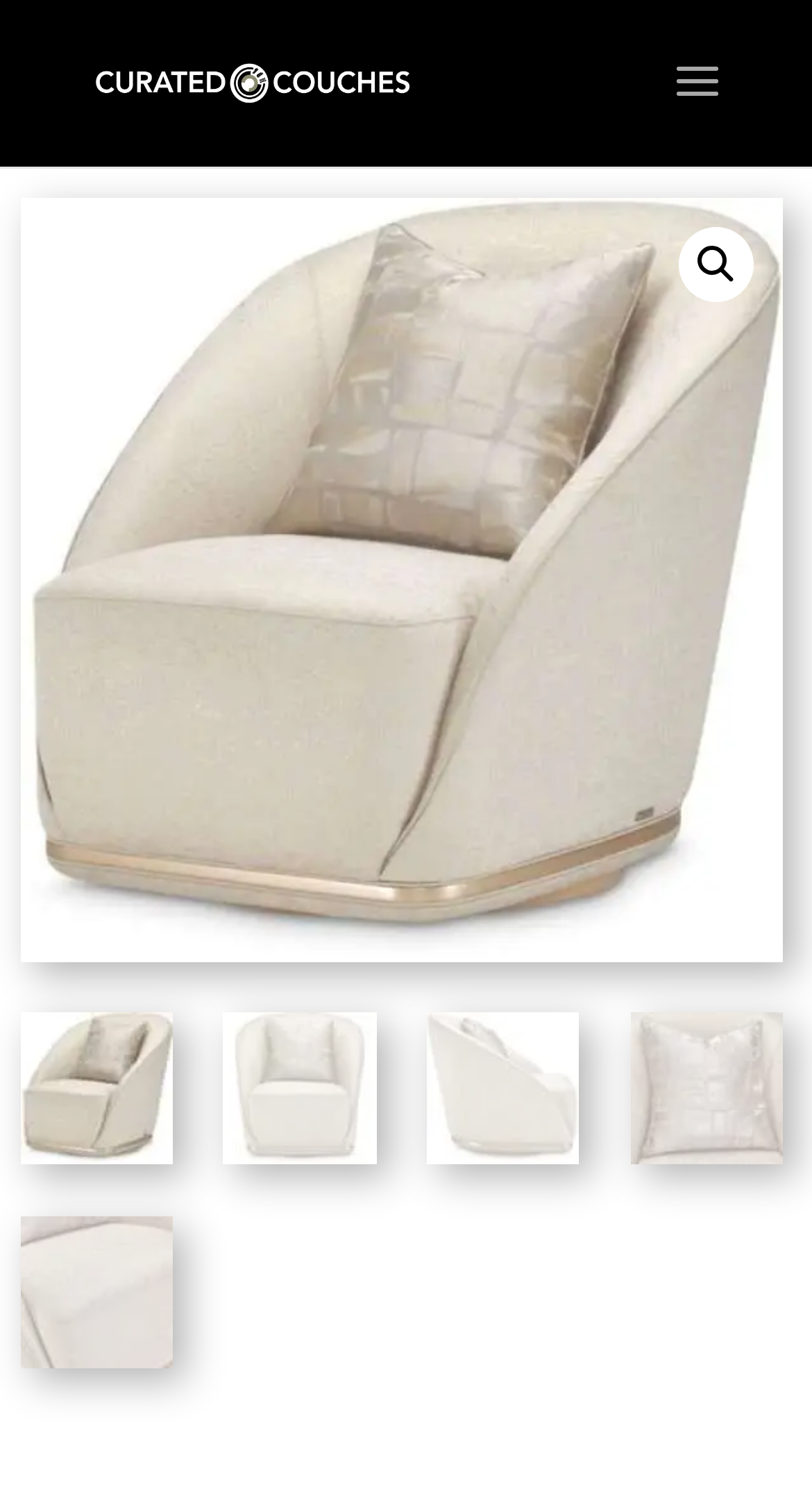Please respond in a single word or phrase: 
How many images are there on the webpage?

7